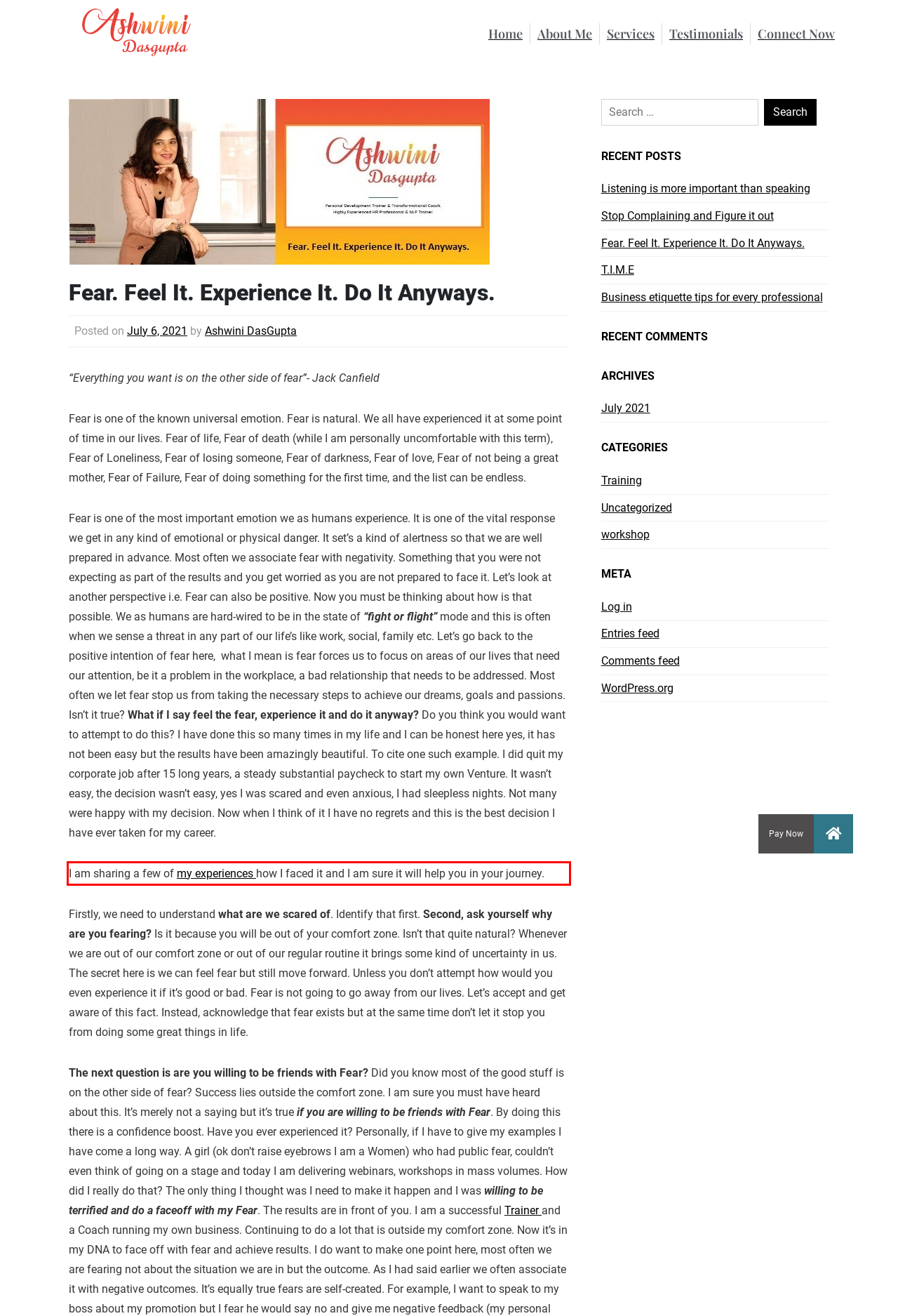Given a screenshot of a webpage with a red bounding box, please identify and retrieve the text inside the red rectangle.

I am sharing a few of my experiences how I faced it and I am sure it will help you in your journey.